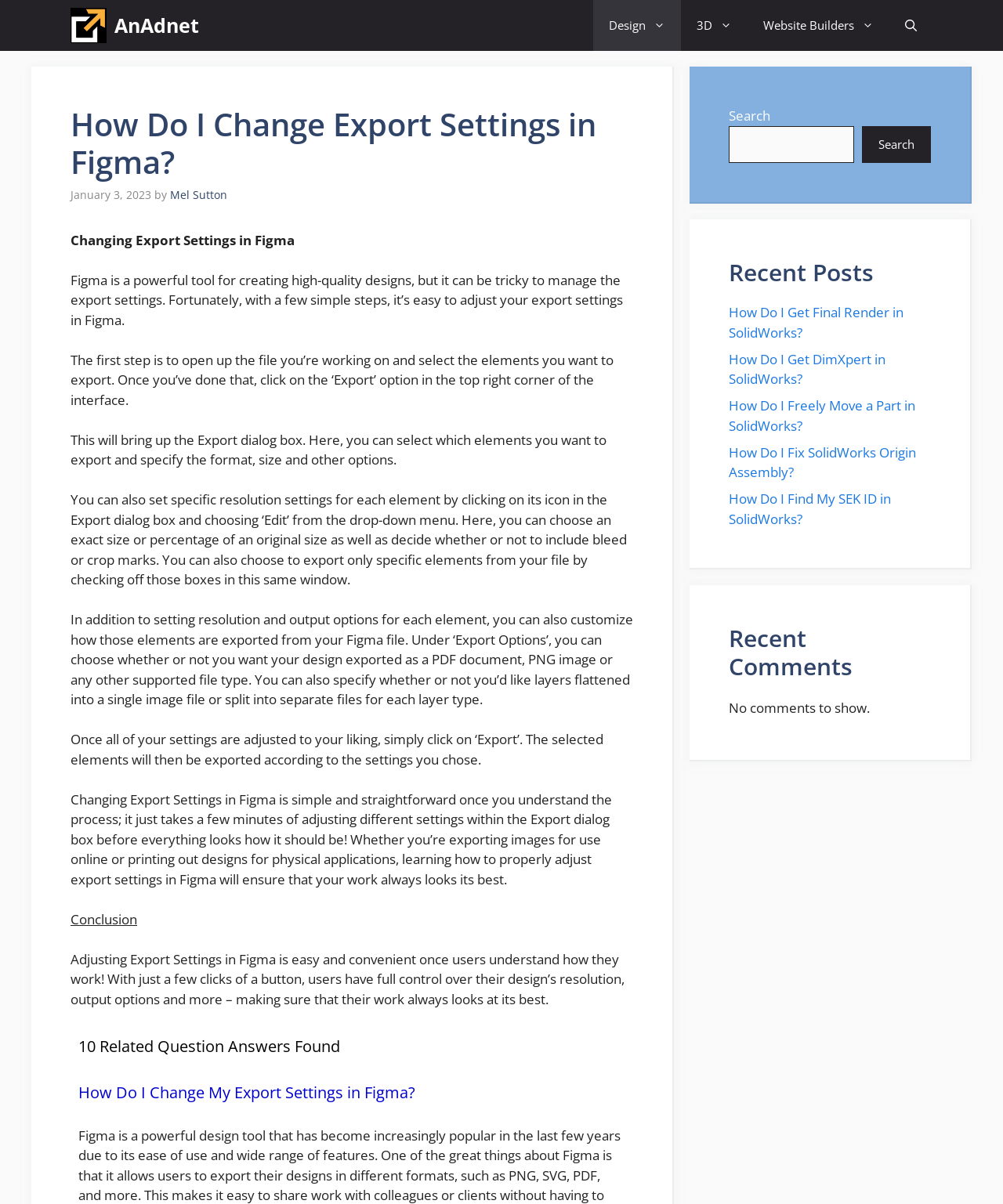Find the bounding box coordinates of the clickable region needed to perform the following instruction: "Click on the 'Home' link". The coordinates should be provided as four float numbers between 0 and 1, i.e., [left, top, right, bottom].

None